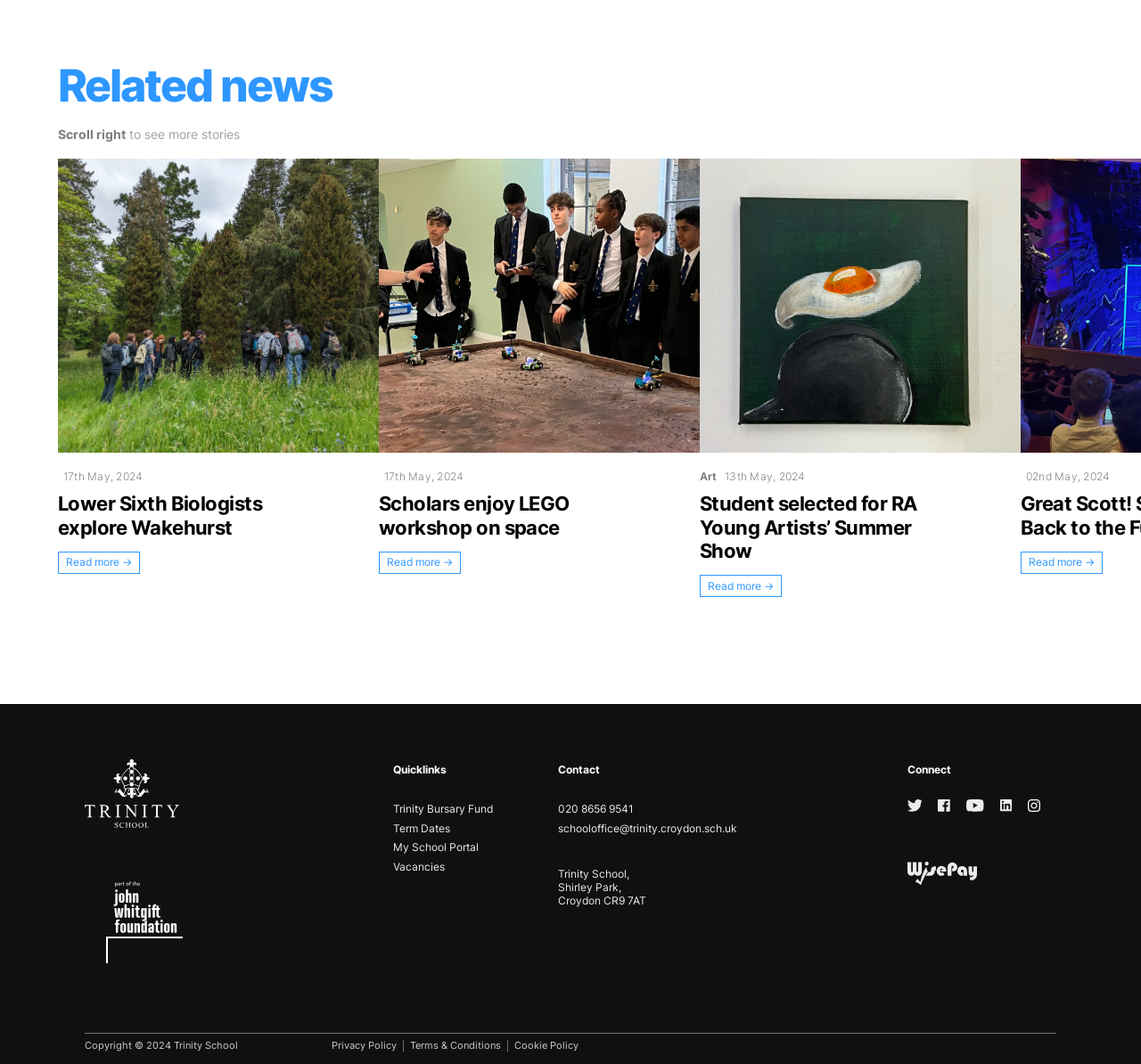What is the date of the second news story?
Examine the image and give a concise answer in one word or a short phrase.

17th May, 2024